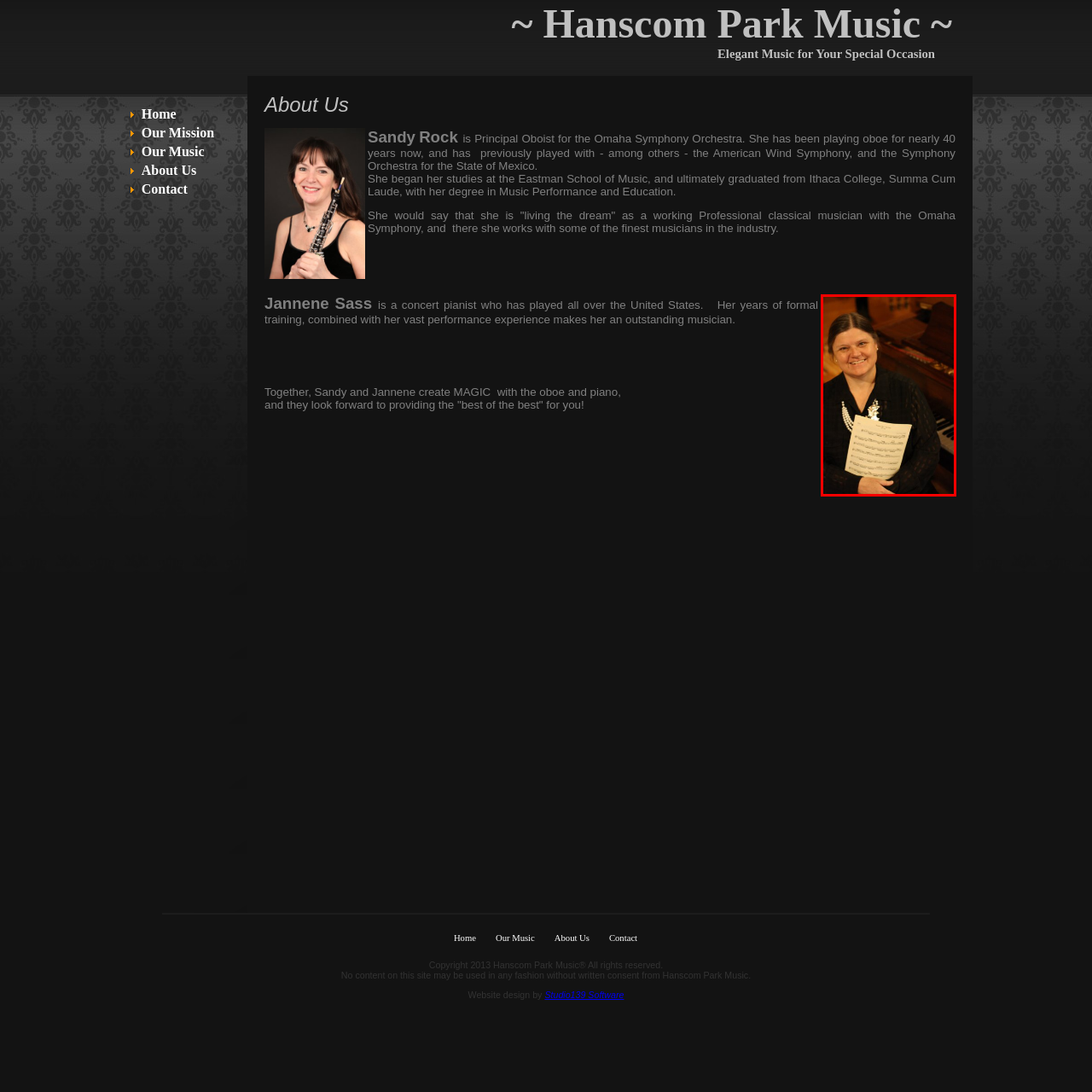Provide a comprehensive description of the image contained within the red rectangle.

The image features a smiling woman holding a sheet of music, seated in front of a piano. She has a warm, inviting demeanor and is dressed in a black top adorned with a decorative accessory, suggesting a connection to music performance. The background includes the piano keys, highlighting her musical environment. This image is likely associated with Jannene Sass, a concert pianist noted for her extensive performance experience across the United States. Her formal training and passion for music exemplify the partnership she shares with Sandy Rock, a Principal Oboist with the Omaha Symphony Orchestra, as they create beautiful music together.